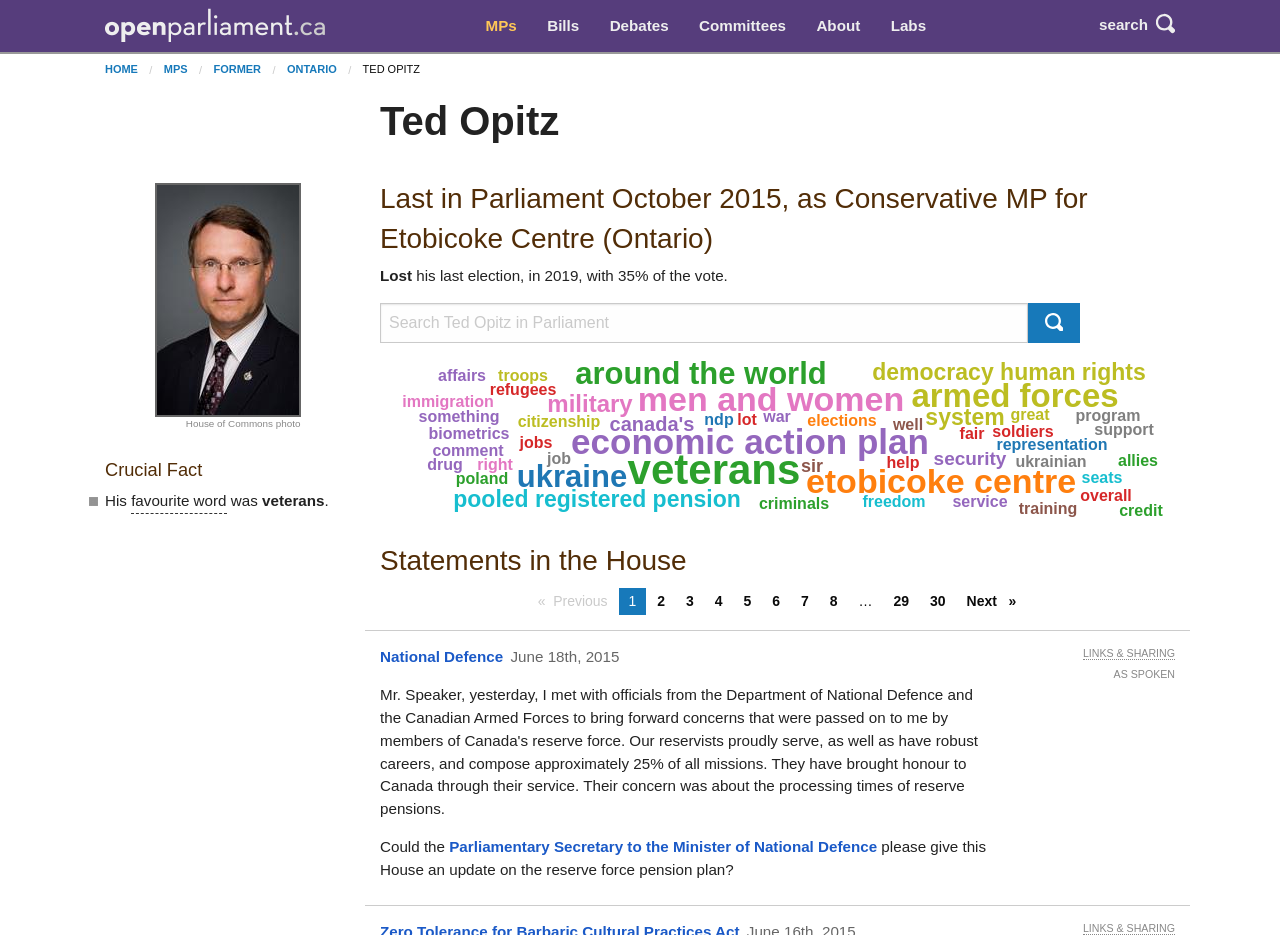Predict the bounding box coordinates of the area that should be clicked to accomplish the following instruction: "Click on the button to search". The bounding box coordinates should consist of four float numbers between 0 and 1, i.e., [left, top, right, bottom].

[0.803, 0.324, 0.844, 0.367]